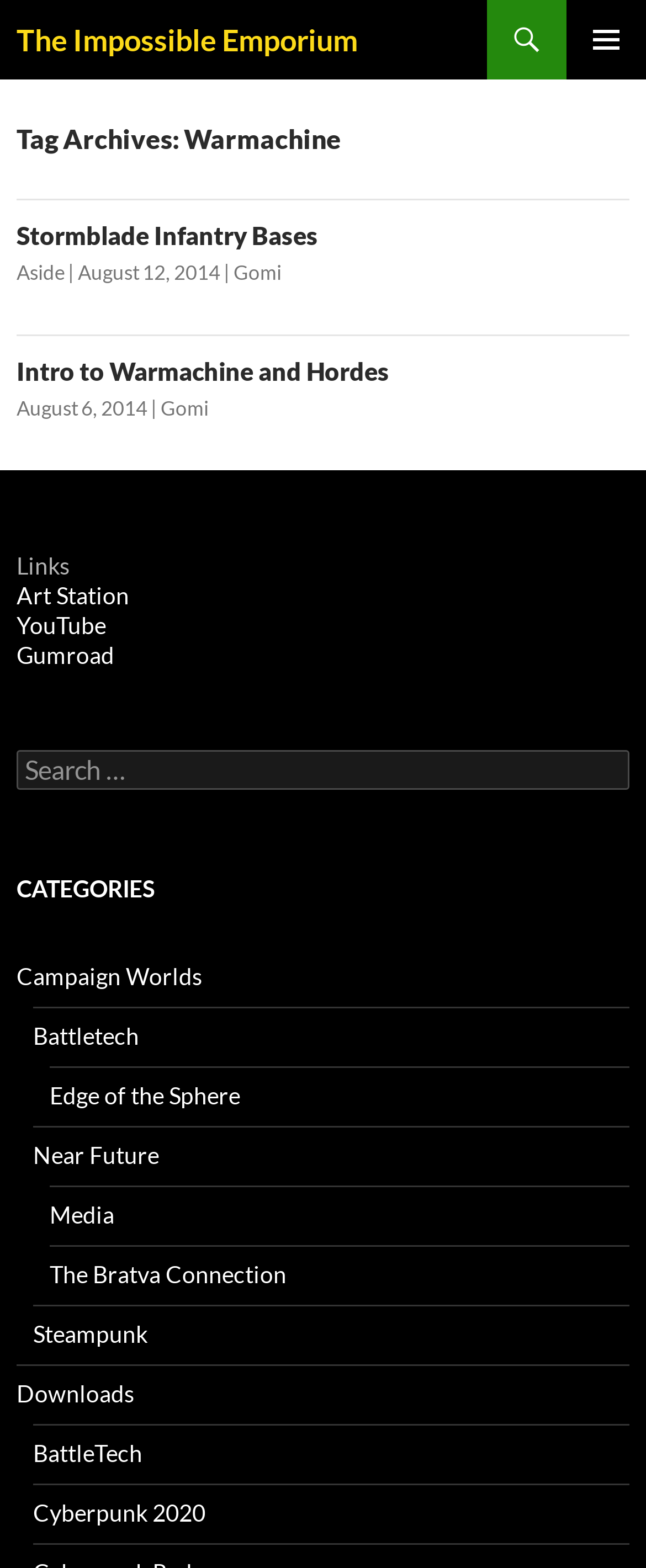Indicate the bounding box coordinates of the element that must be clicked to execute the instruction: "Visit the Art Station link". The coordinates should be given as four float numbers between 0 and 1, i.e., [left, top, right, bottom].

[0.026, 0.371, 0.2, 0.389]